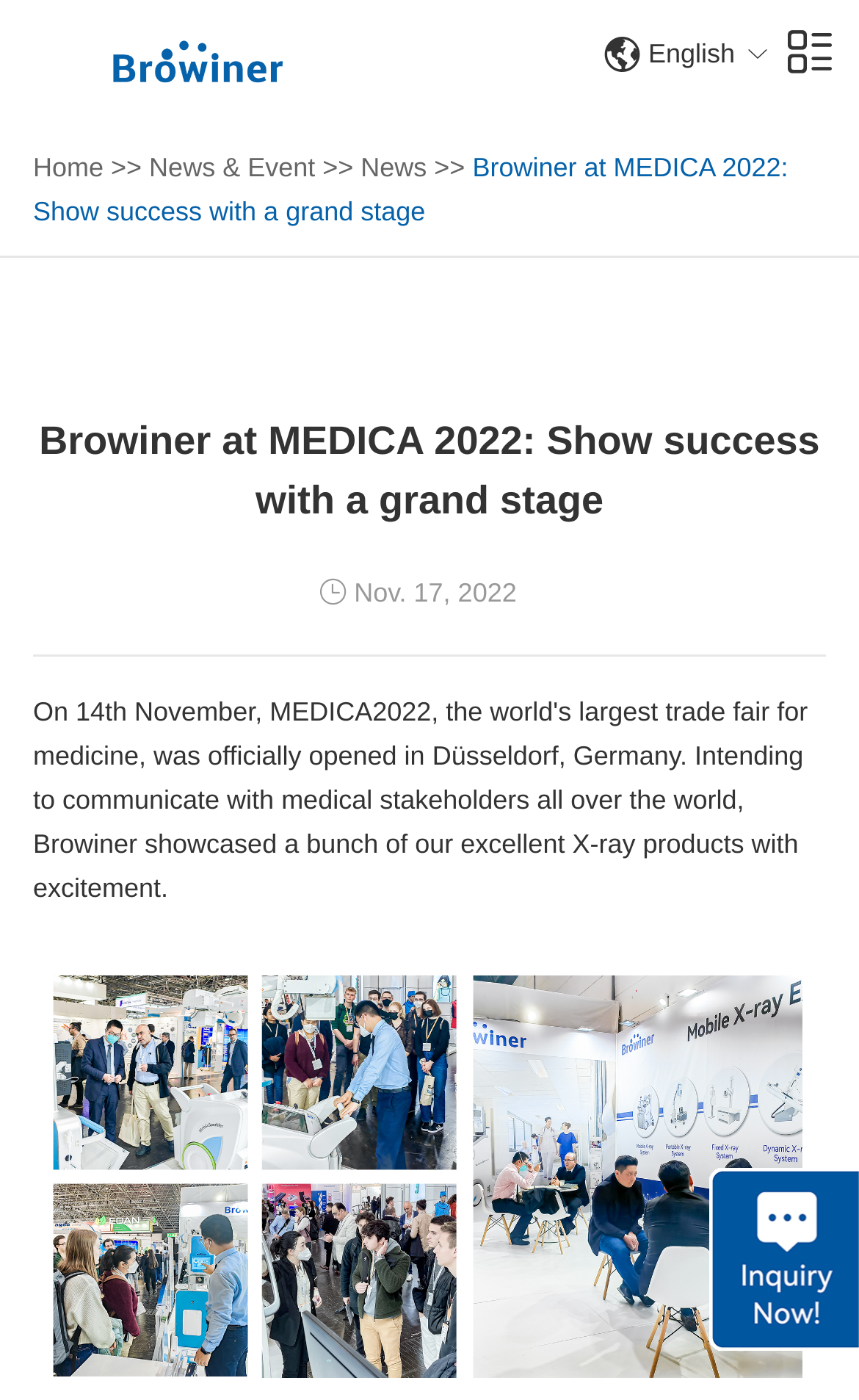Answer the question below in one word or phrase:
What language is the webpage in?

English